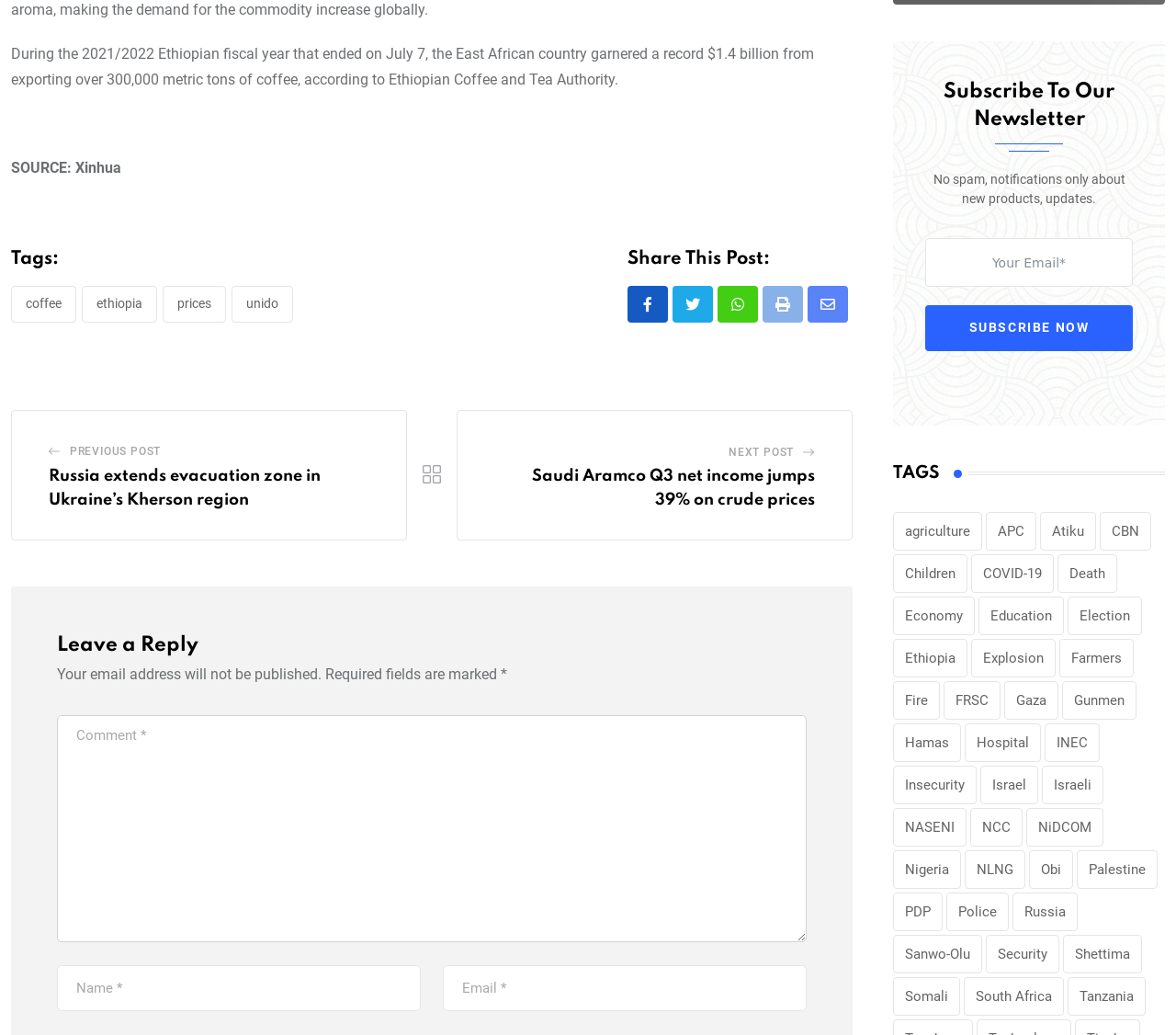What is the topic of the article?
Based on the screenshot, answer the question with a single word or phrase.

Ethiopian coffee exports